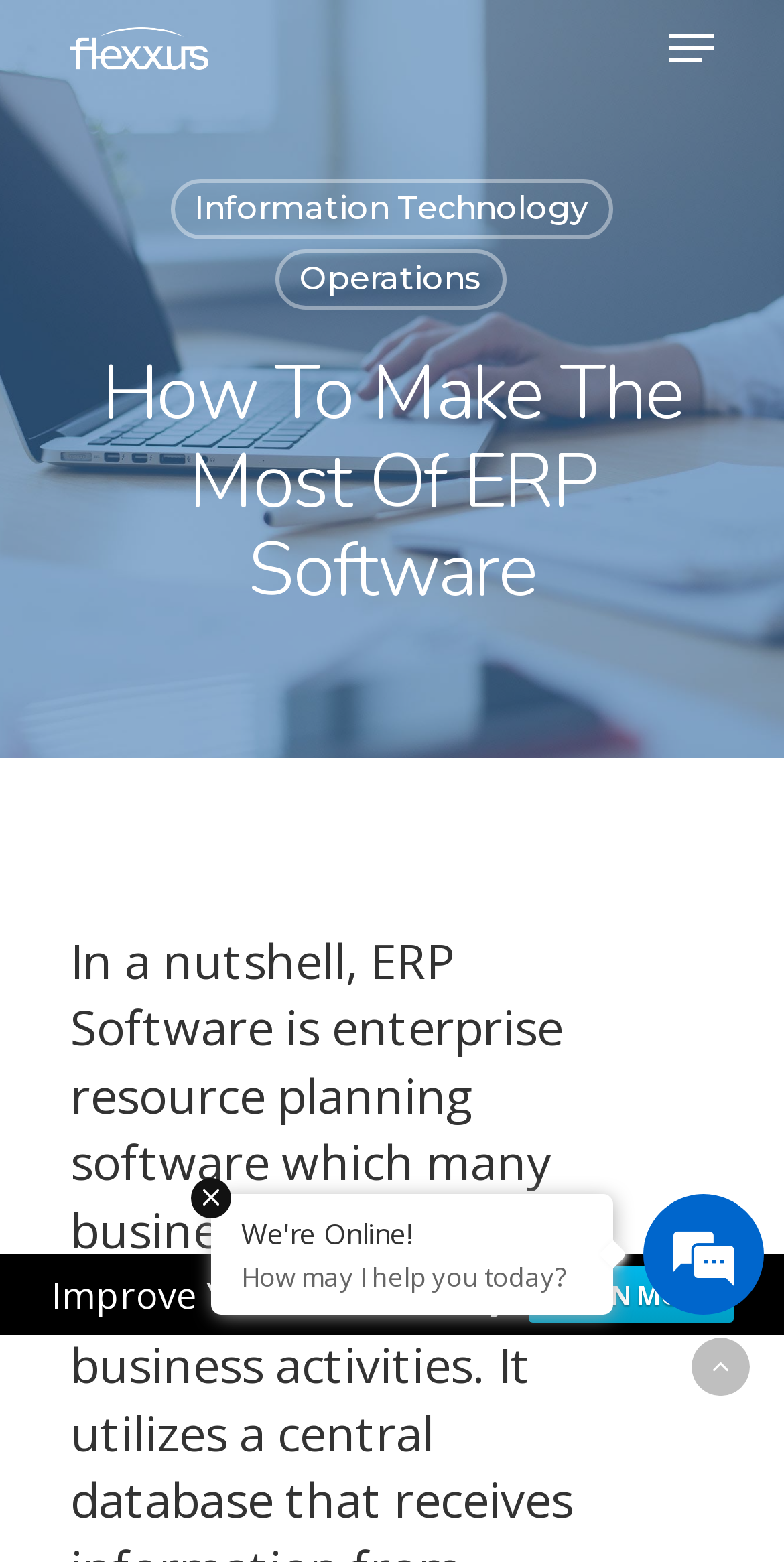What is the tone of the chat support?
Based on the content of the image, thoroughly explain and answer the question.

The tone of the chat support can be inferred from the text 'How may I help you today?' which is located near the bottom of the webpage, indicating a helpful tone.